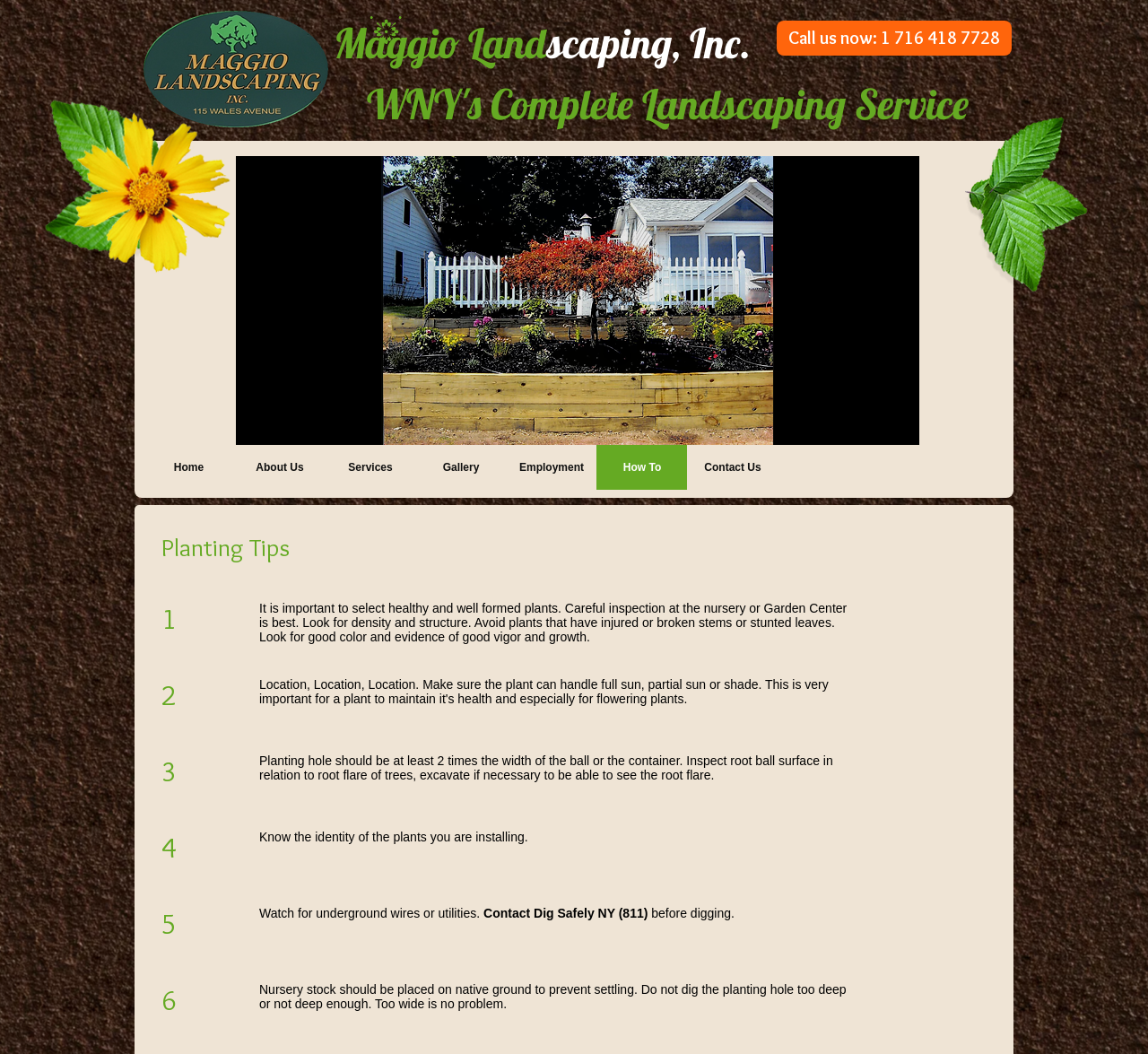Please specify the coordinates of the bounding box for the element that should be clicked to carry out this instruction: "Contact us". The coordinates must be four float numbers between 0 and 1, formatted as [left, top, right, bottom].

None